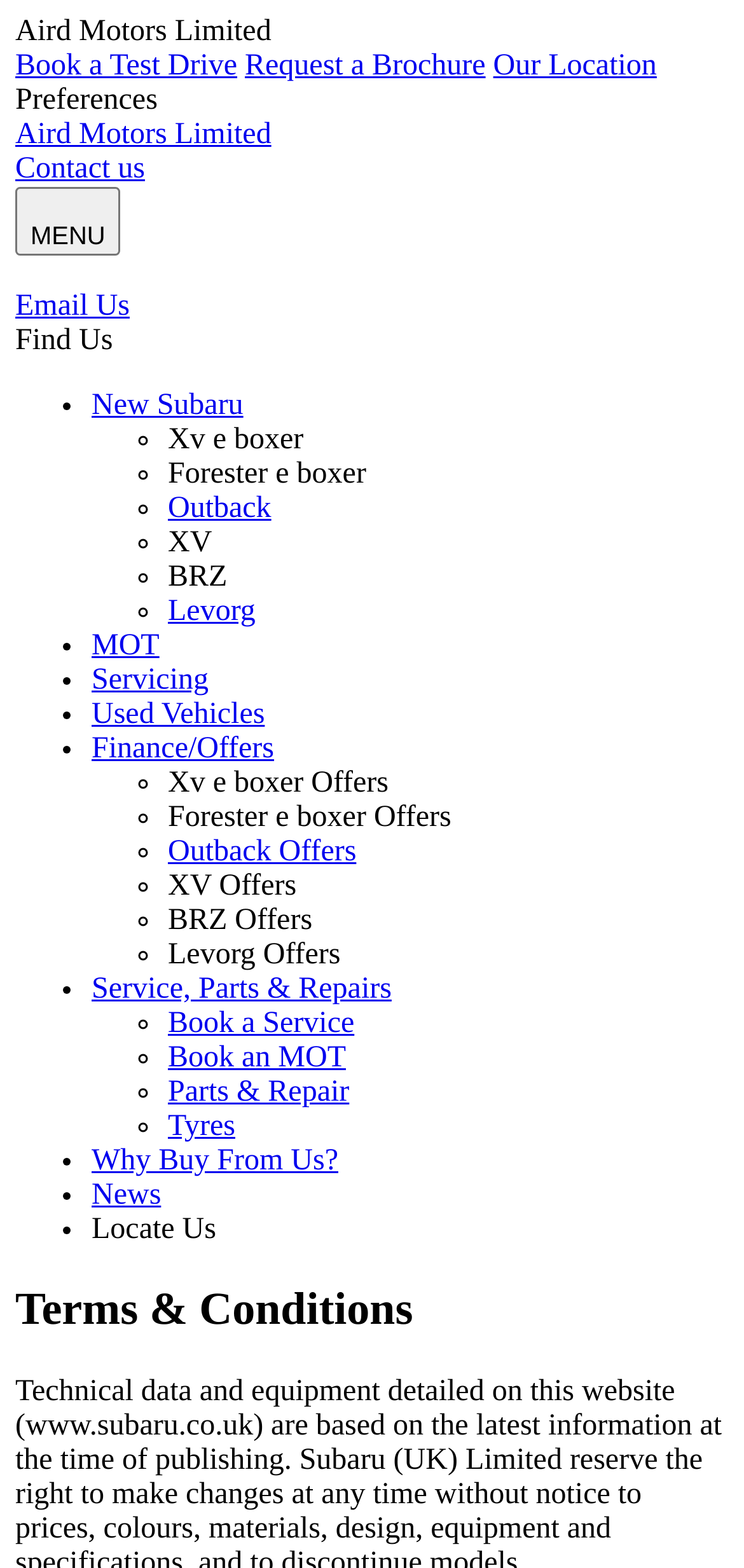What is the name of the company?
Based on the screenshot, provide your answer in one word or phrase.

Aird Motors Limited